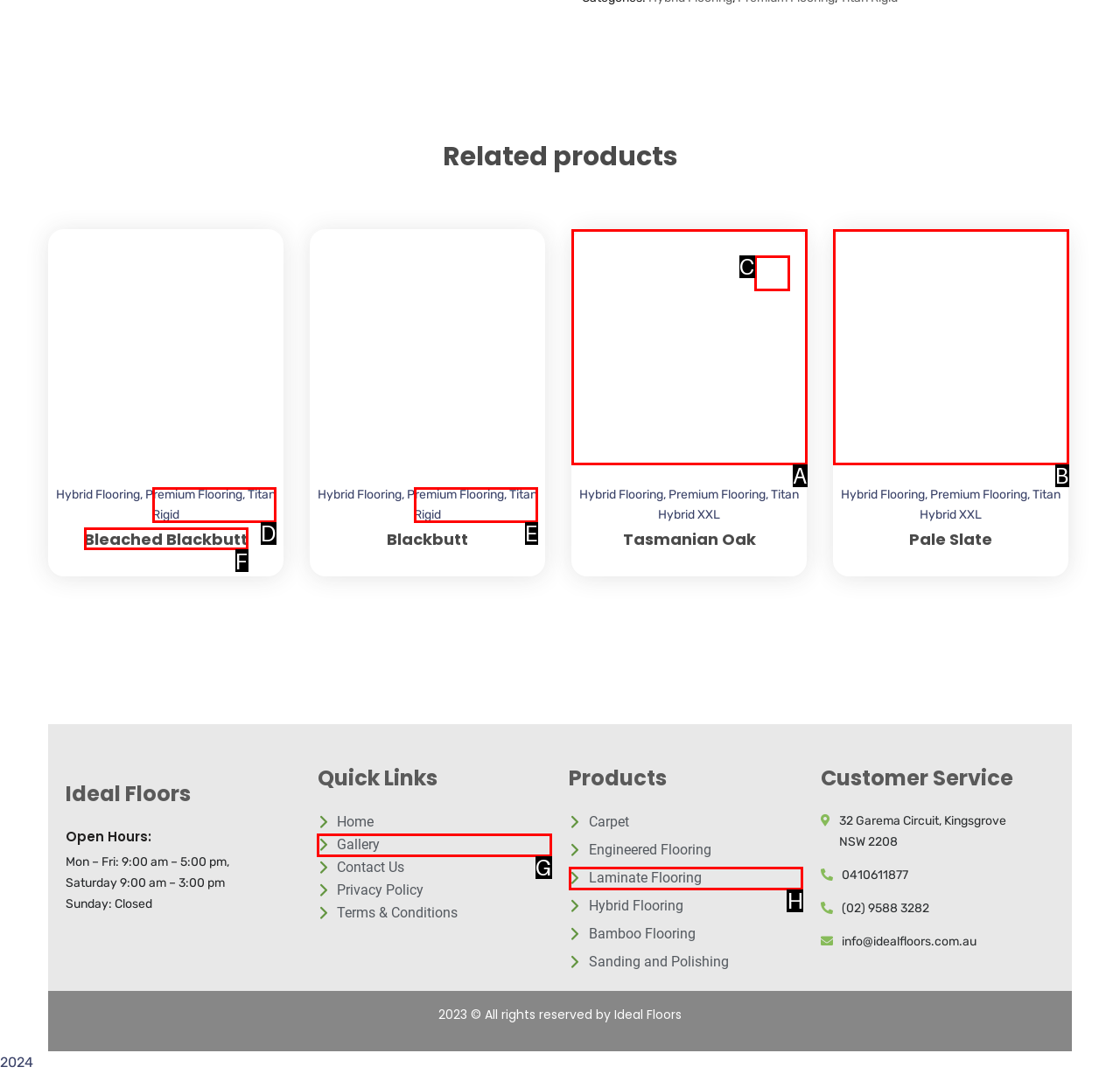Based on the description: parent_node: Add to wishlist, identify the matching lettered UI element.
Answer by indicating the letter from the choices.

B